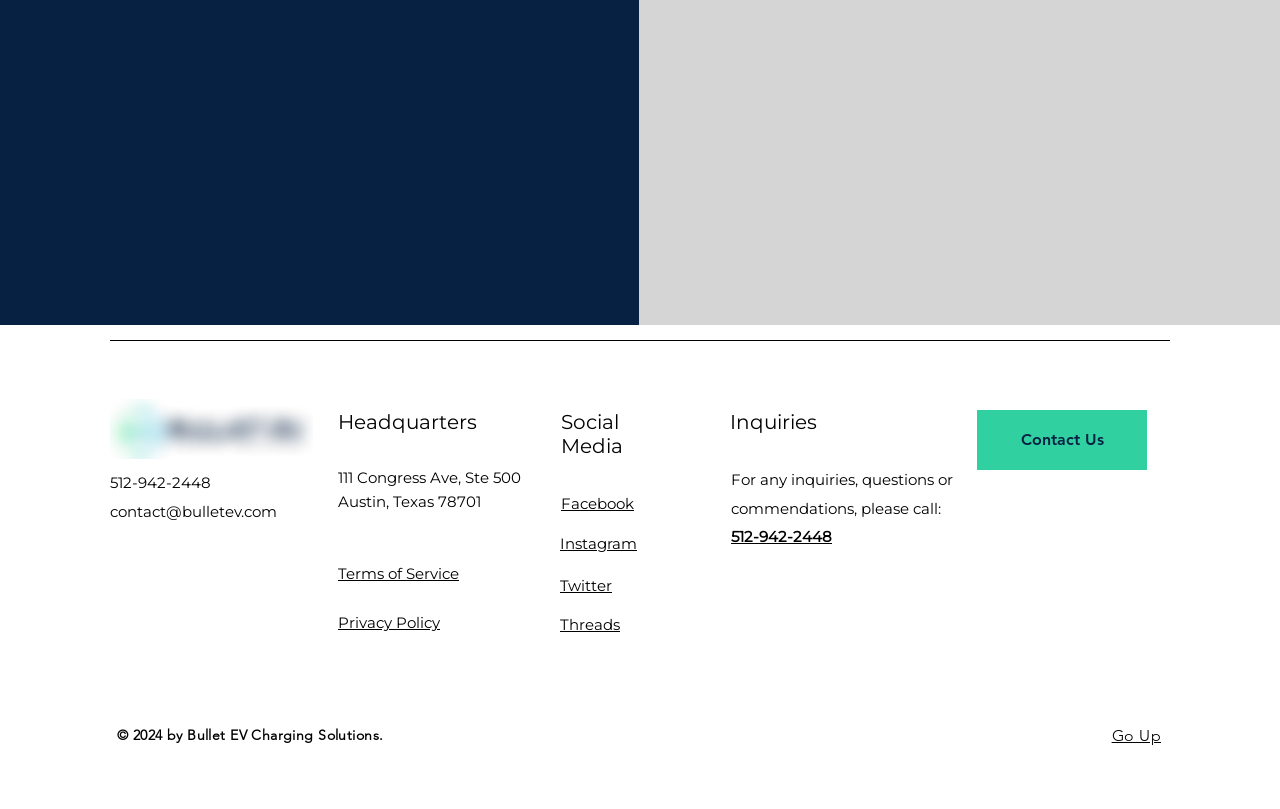Please provide the bounding box coordinates for the UI element as described: "Terms of Service". The coordinates must be four floats between 0 and 1, represented as [left, top, right, bottom].

[0.264, 0.698, 0.359, 0.721]